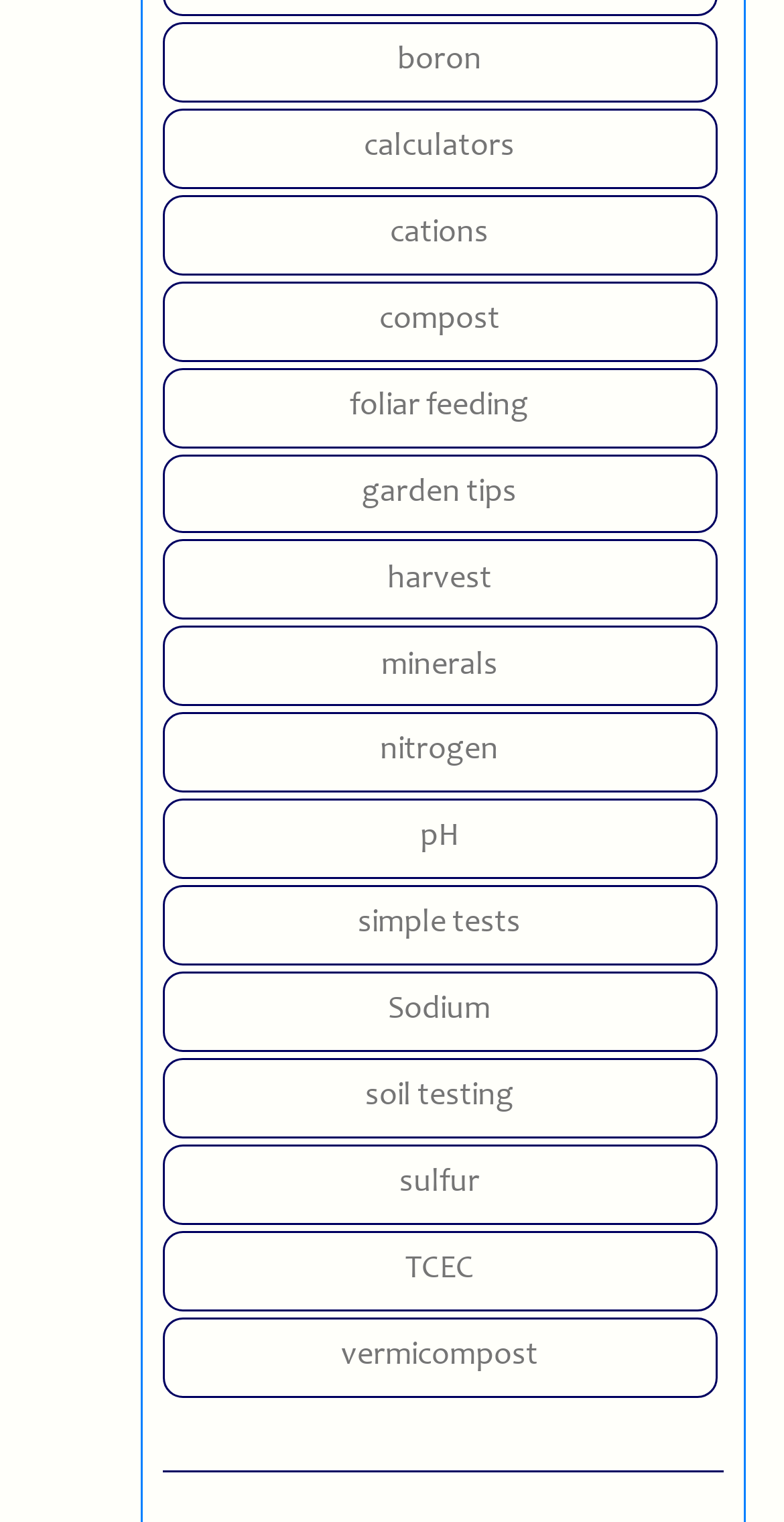What is the last link on the webpage?
Using the image, elaborate on the answer with as much detail as possible.

The last link on the webpage is 'vermicompost' which is located at the bottom of the webpage with a bounding box of [0.206, 0.865, 0.914, 0.918].